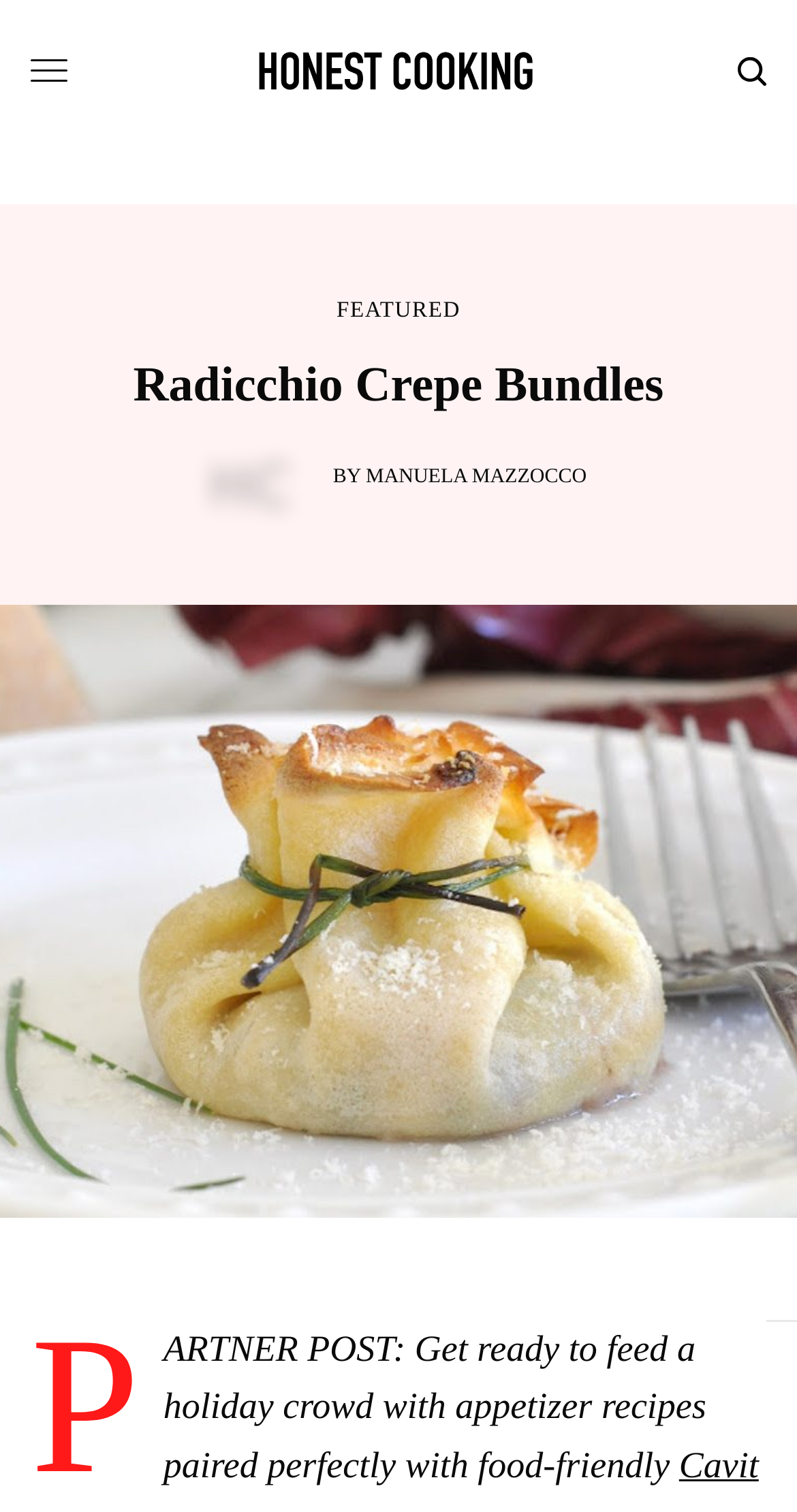Provide a one-word or short-phrase response to the question:
What is the category of the content?

FEATURED